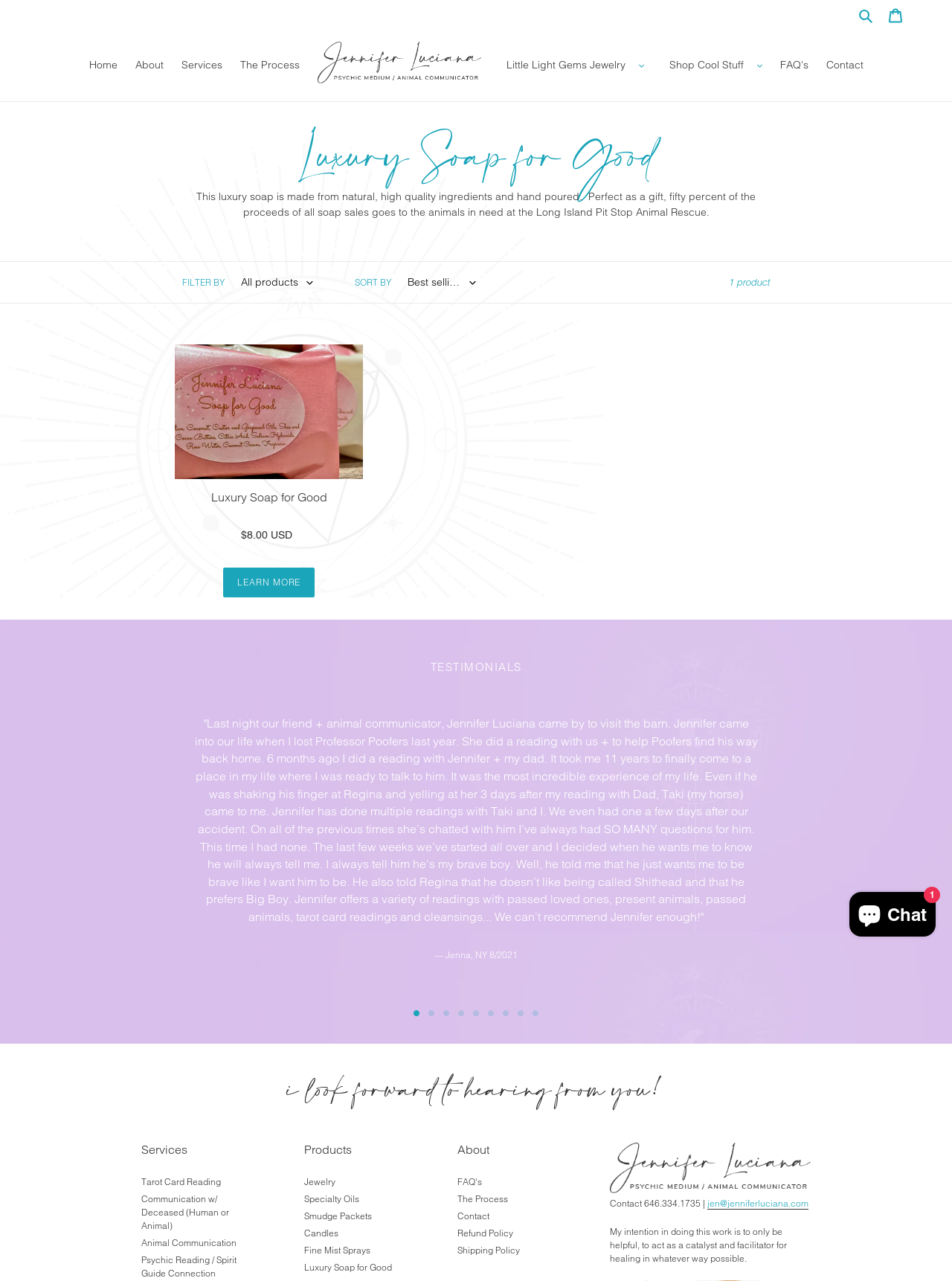What is the name of the person who offers readings with passed loved ones?
Based on the screenshot, answer the question with a single word or phrase.

Jennifer Luciana